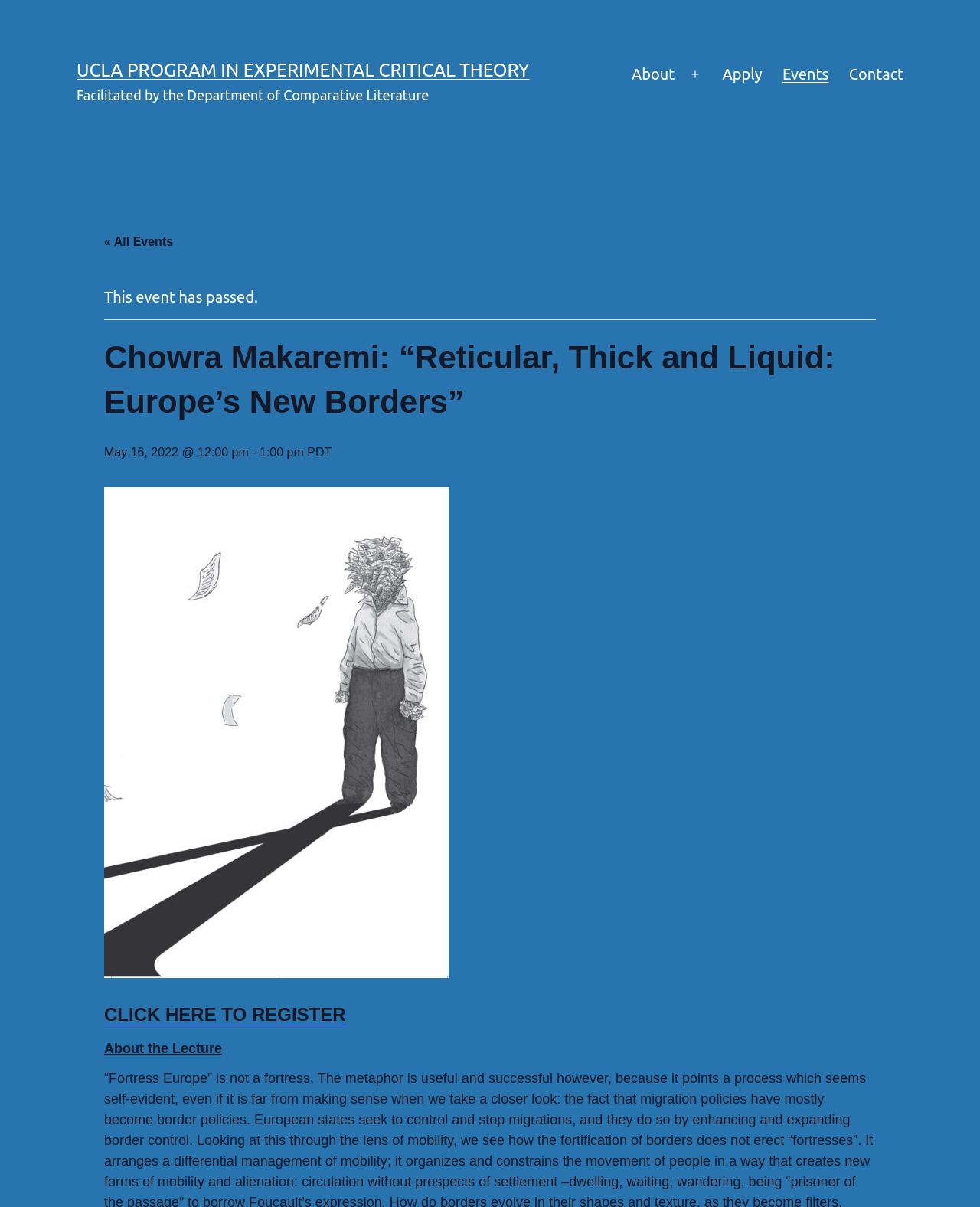What is the date of the event?
Provide a detailed answer to the question, using the image to inform your response.

I found the answer by looking at the middle section of the webpage, where it says 'May 16, 2022 @ 12:00 pm - 1:00 pm PDT' in a heading format. This suggests that the event is taking place on May 16, 2022.